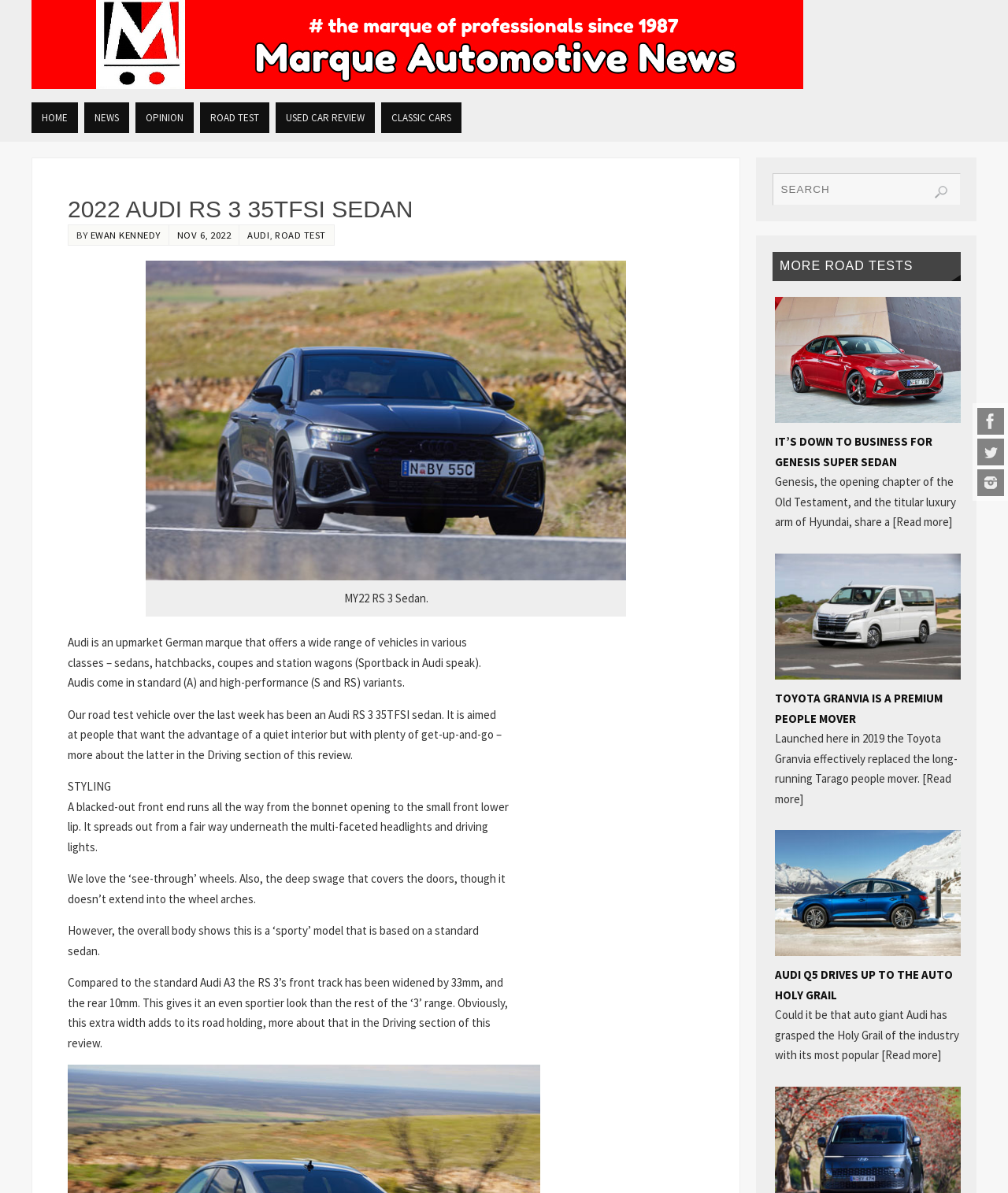Please locate the bounding box coordinates of the element's region that needs to be clicked to follow the instruction: "View the AUDI RS 3 35TFSI SEDAN road test". The bounding box coordinates should be provided as four float numbers between 0 and 1, i.e., [left, top, right, bottom].

[0.067, 0.162, 0.698, 0.188]